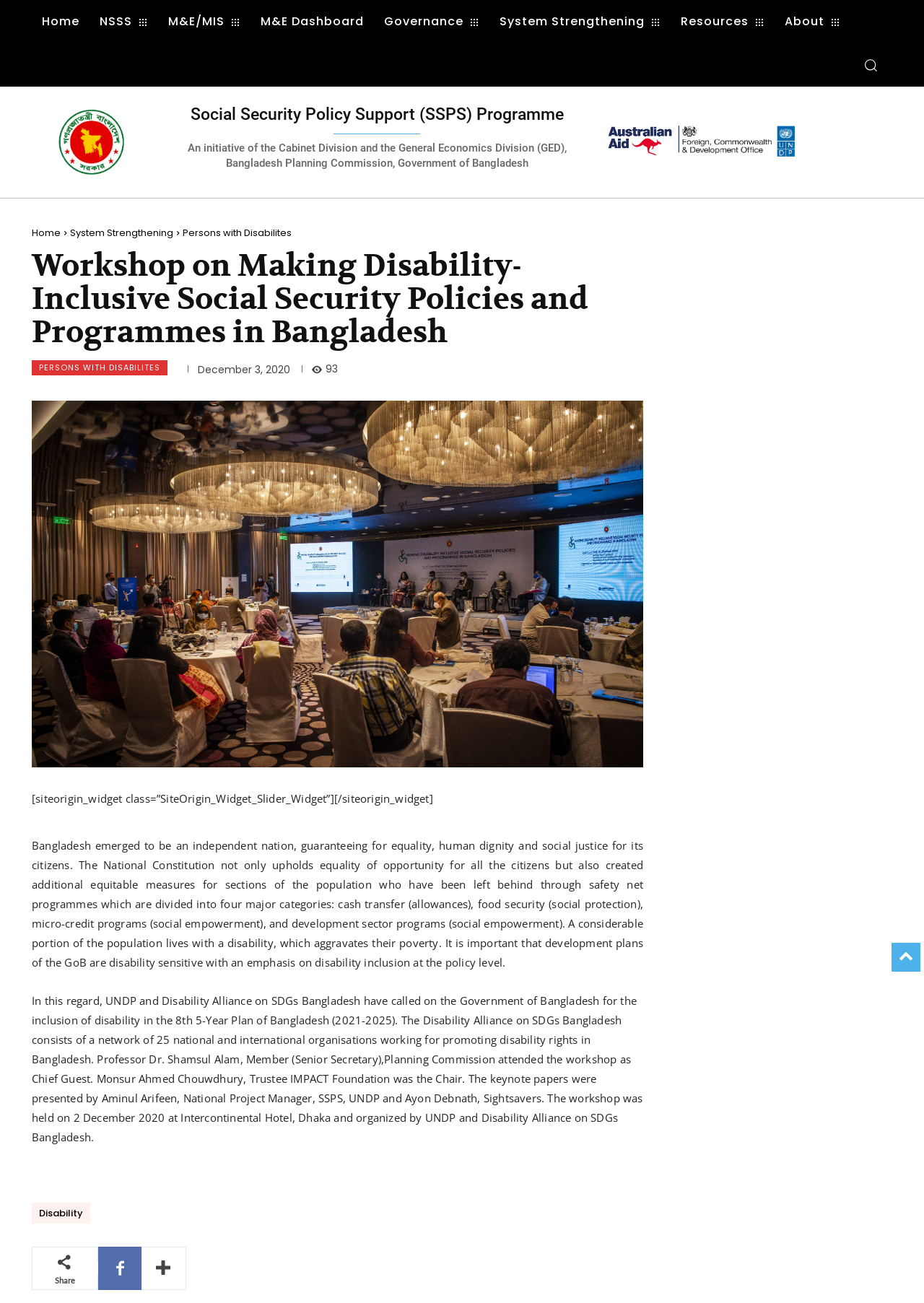Can you find the bounding box coordinates for the UI element given this description: "Persons with Disabilites"? Provide the coordinates as four float numbers between 0 and 1: [left, top, right, bottom].

[0.198, 0.173, 0.316, 0.184]